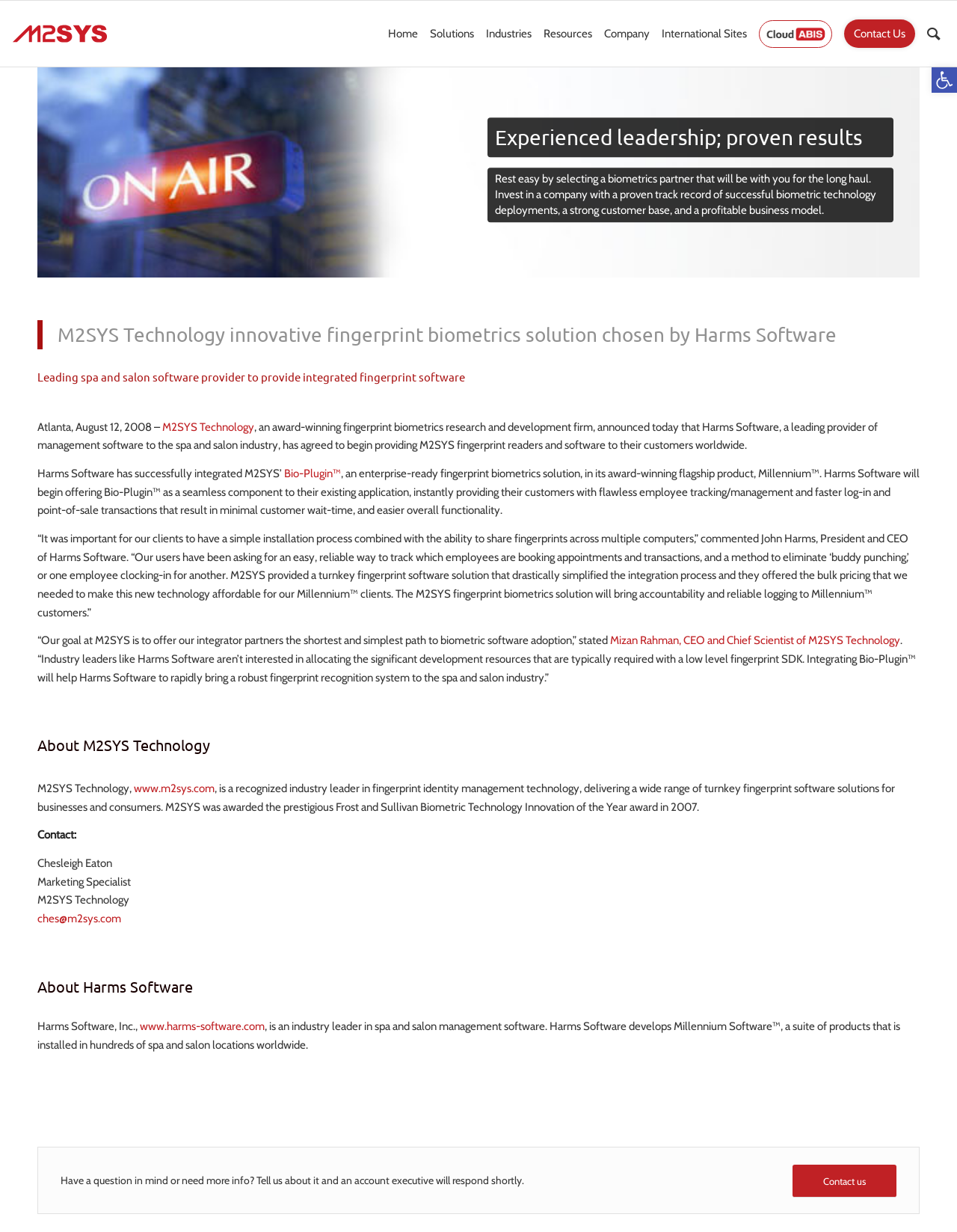What is the award won by M2SYS Technology in 2007?
Give a thorough and detailed response to the question.

I found the answer by reading the text in the section 'About M2SYS Technology', which mentions that M2SYS Technology was awarded the prestigious Frost and Sullivan Biometric Technology Innovation of the Year award in 2007.